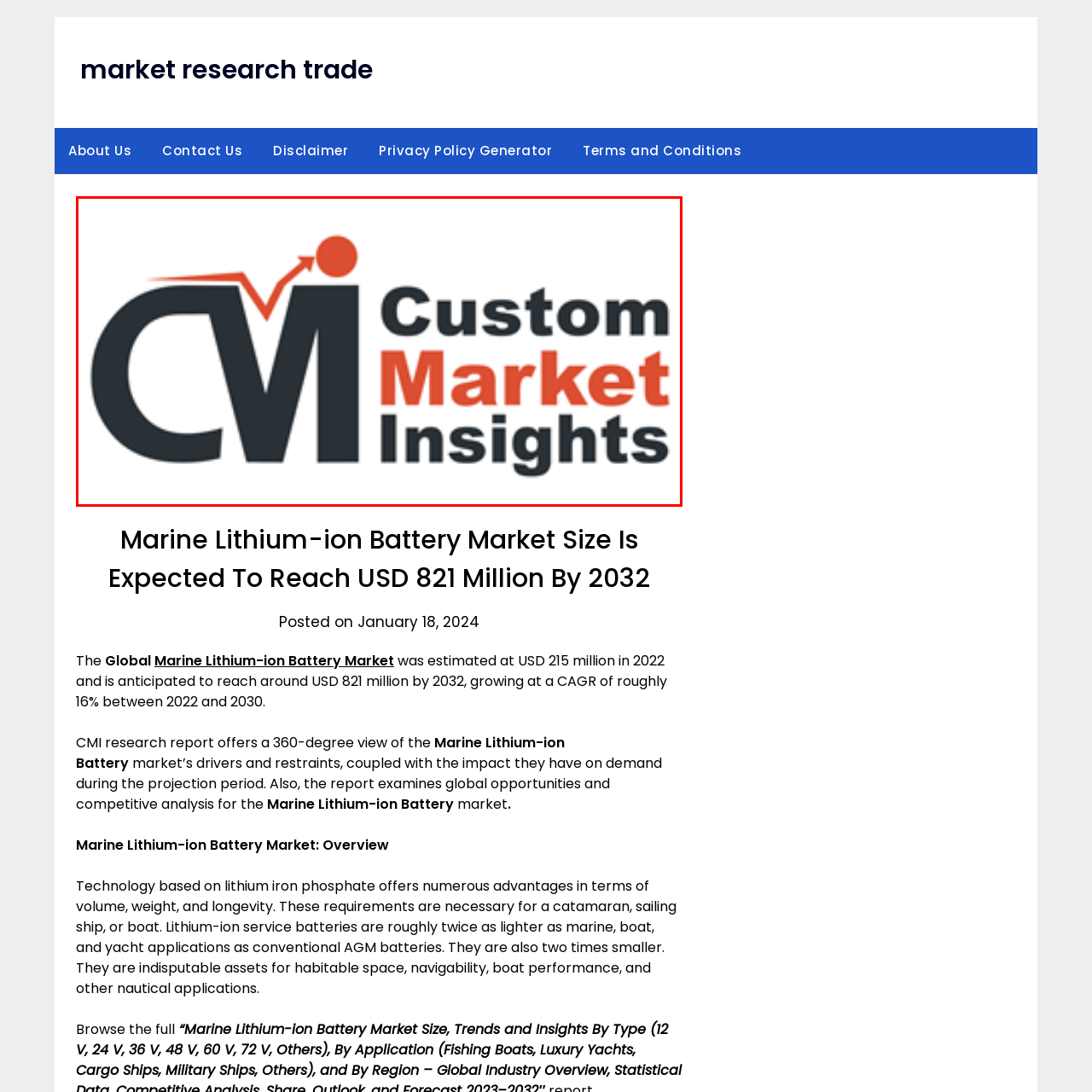Examine the image within the red border, What color is the word 'Market' in? 
Please provide a one-word or one-phrase answer.

Vibrant orange